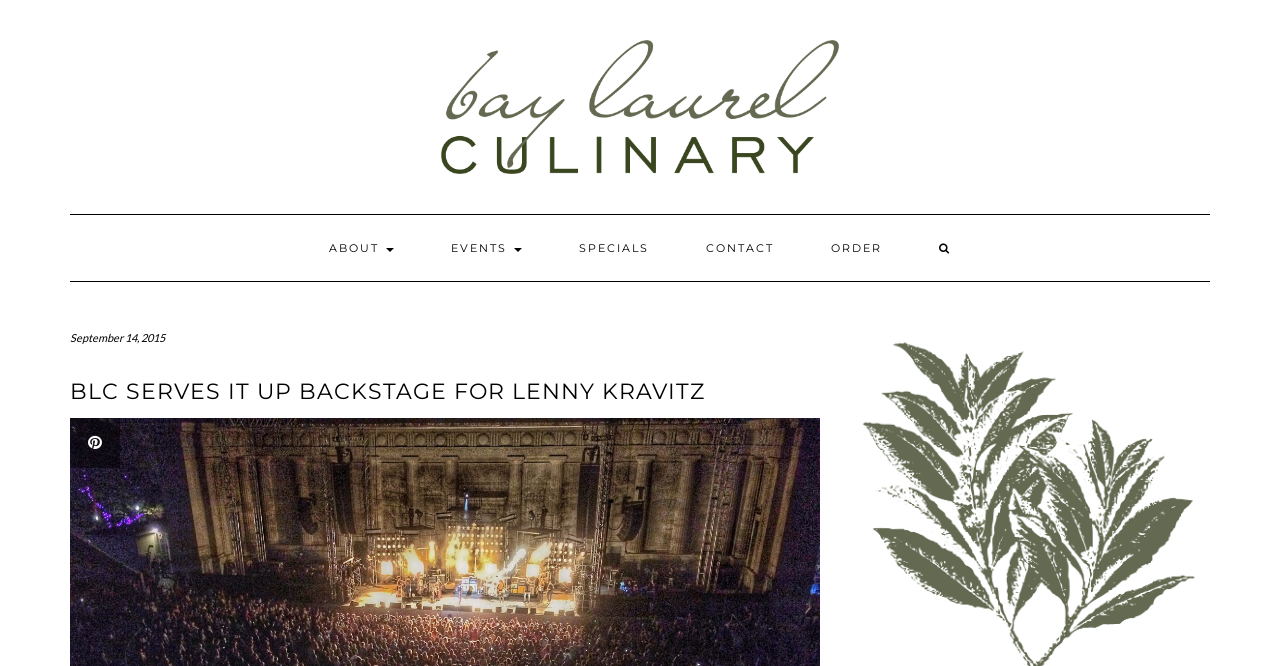Identify and extract the heading text of the webpage.

BLC SERVES IT UP BACKSTAGE FOR LENNY KRAVITZ